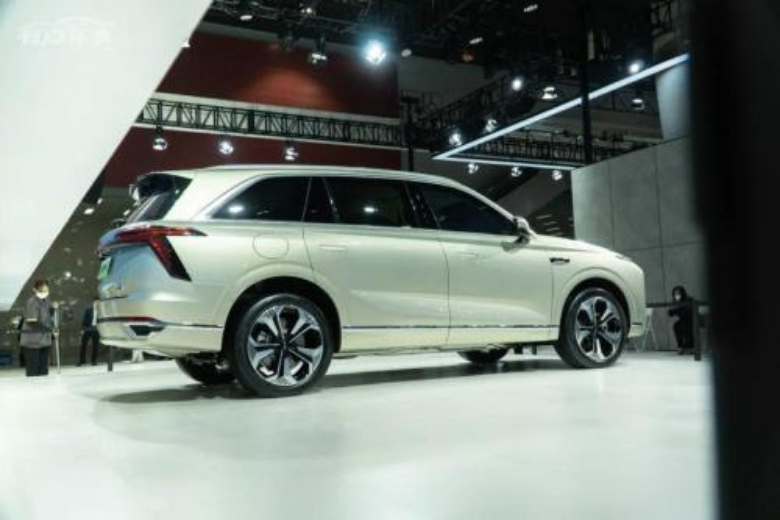Offer an in-depth description of the image.

The image showcases a sleek white SUV positioned prominently on a modern exhibition floor, accentuated by bright overhead lighting that highlights its elegant curves and design features. Known for its substantial size and presence, the vehicle features distinctive styling elements, including a stylish rear with well-structured taillights that extend outward, harmonizing with the overall aesthetic of the car. The wheels possess a sophisticated design that complements the vehicle's sporty character. This model stands among other popular SUVs, such as the Mazda CX-50 and Haval H-DOG, as potential favorites for the year. Its appearance suggests a balance of simplicity and modern elegance, catering to both functionality and style in the competitive SUV market.